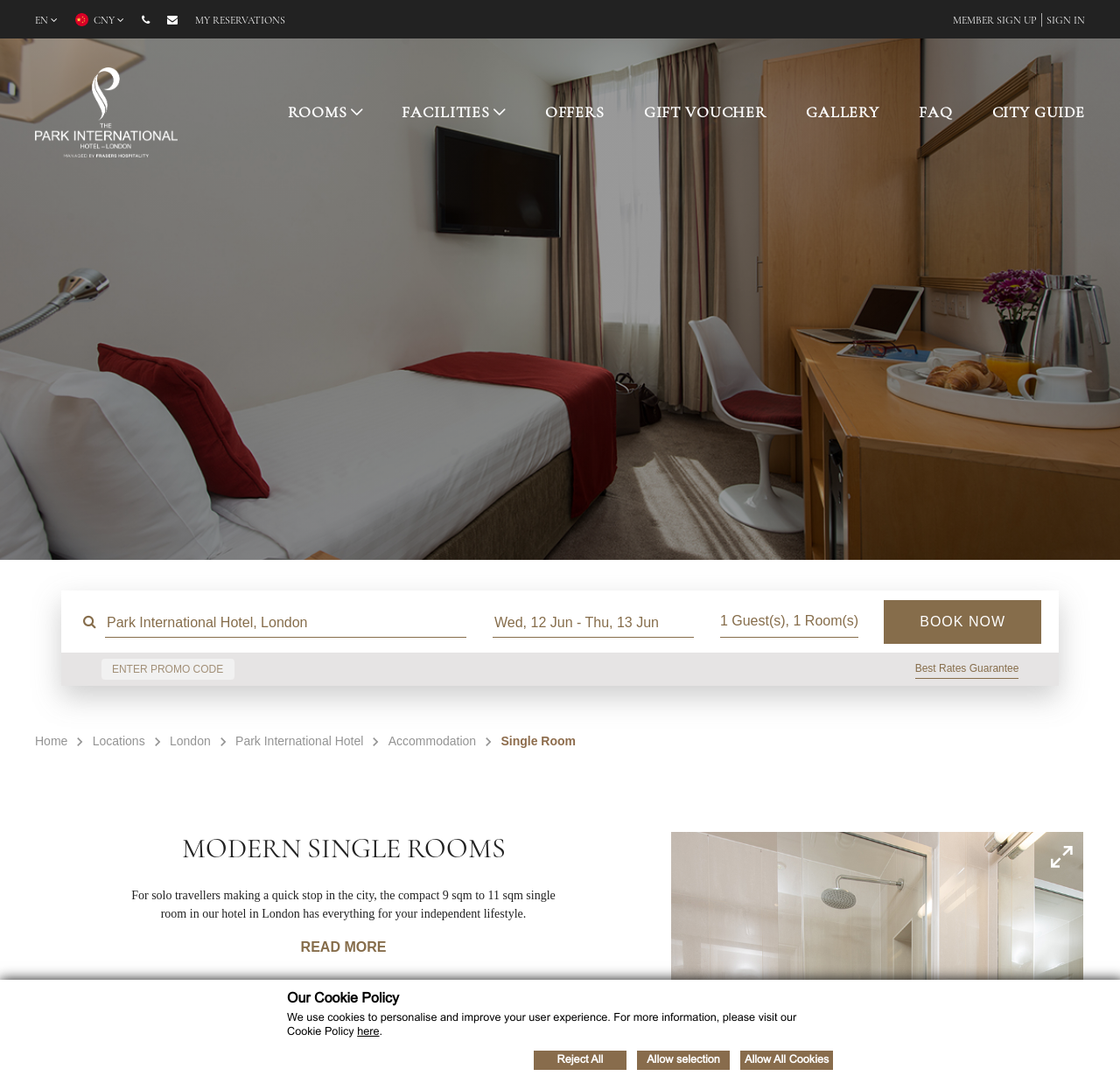Give a succinct answer to this question in a single word or phrase: 
What is the location of the hotel?

London